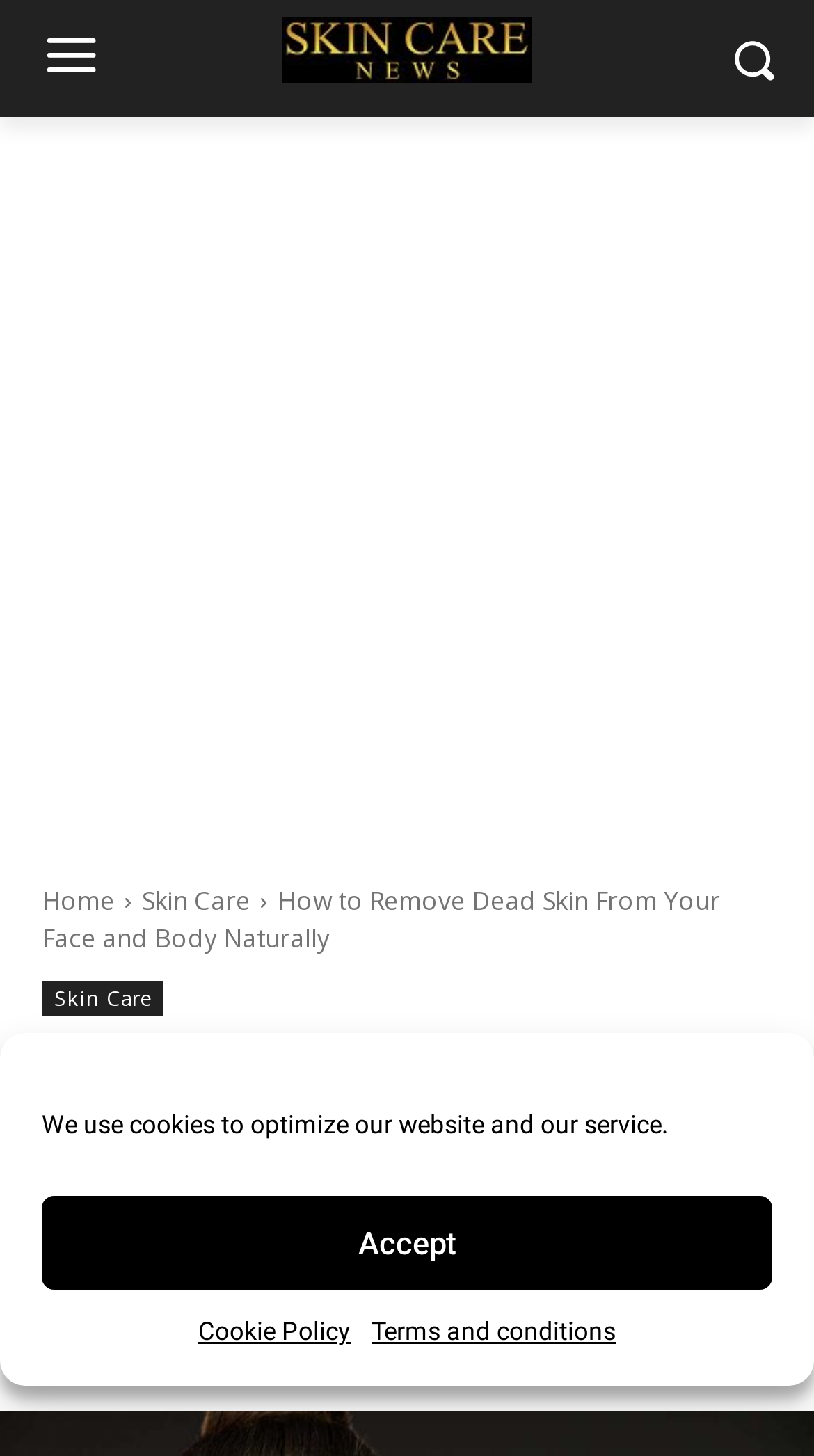Provide the bounding box coordinates of the area you need to click to execute the following instruction: "go to home page".

[0.051, 0.606, 0.141, 0.631]